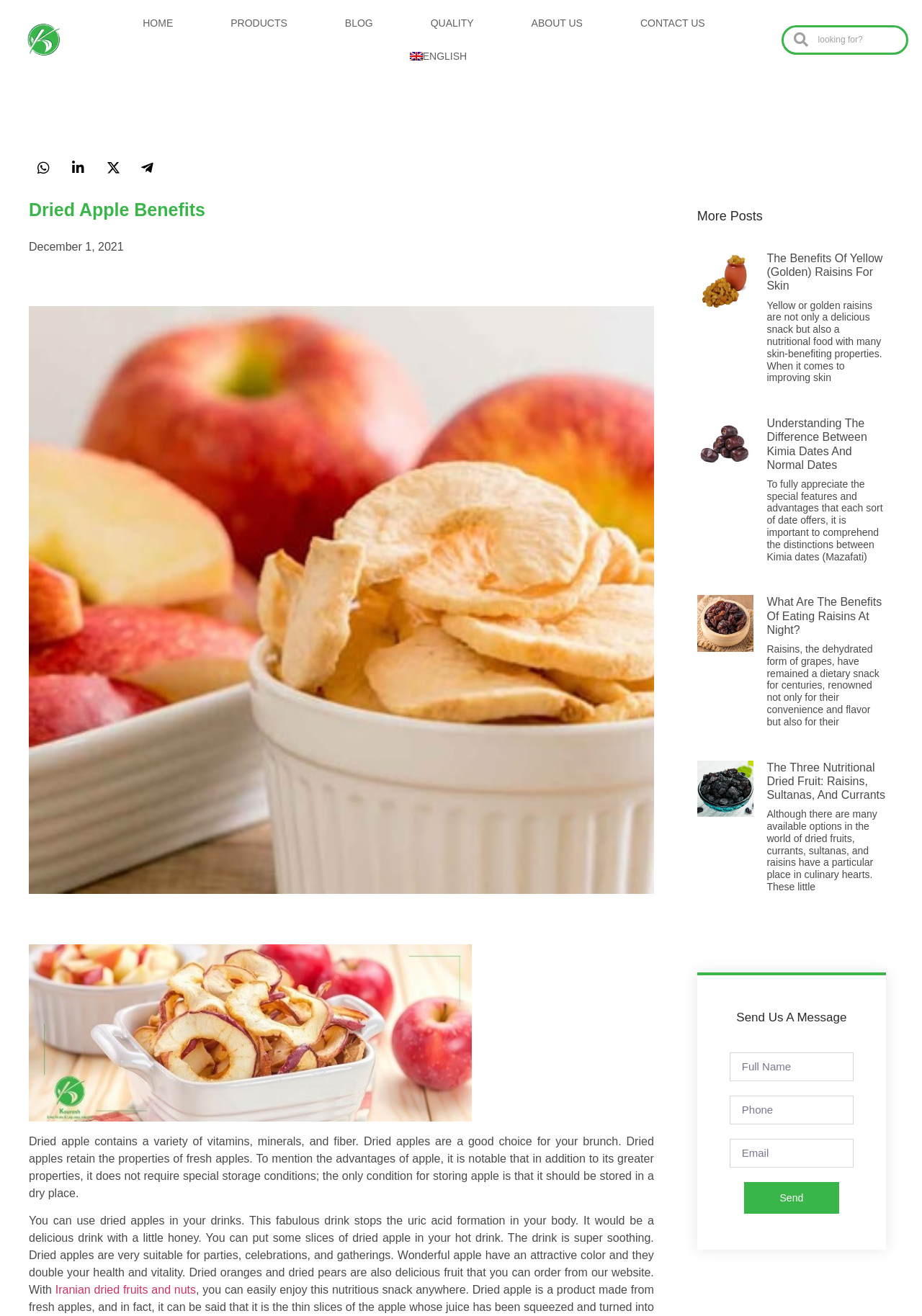Extract the main heading text from the webpage.

Dried Apple Benefits